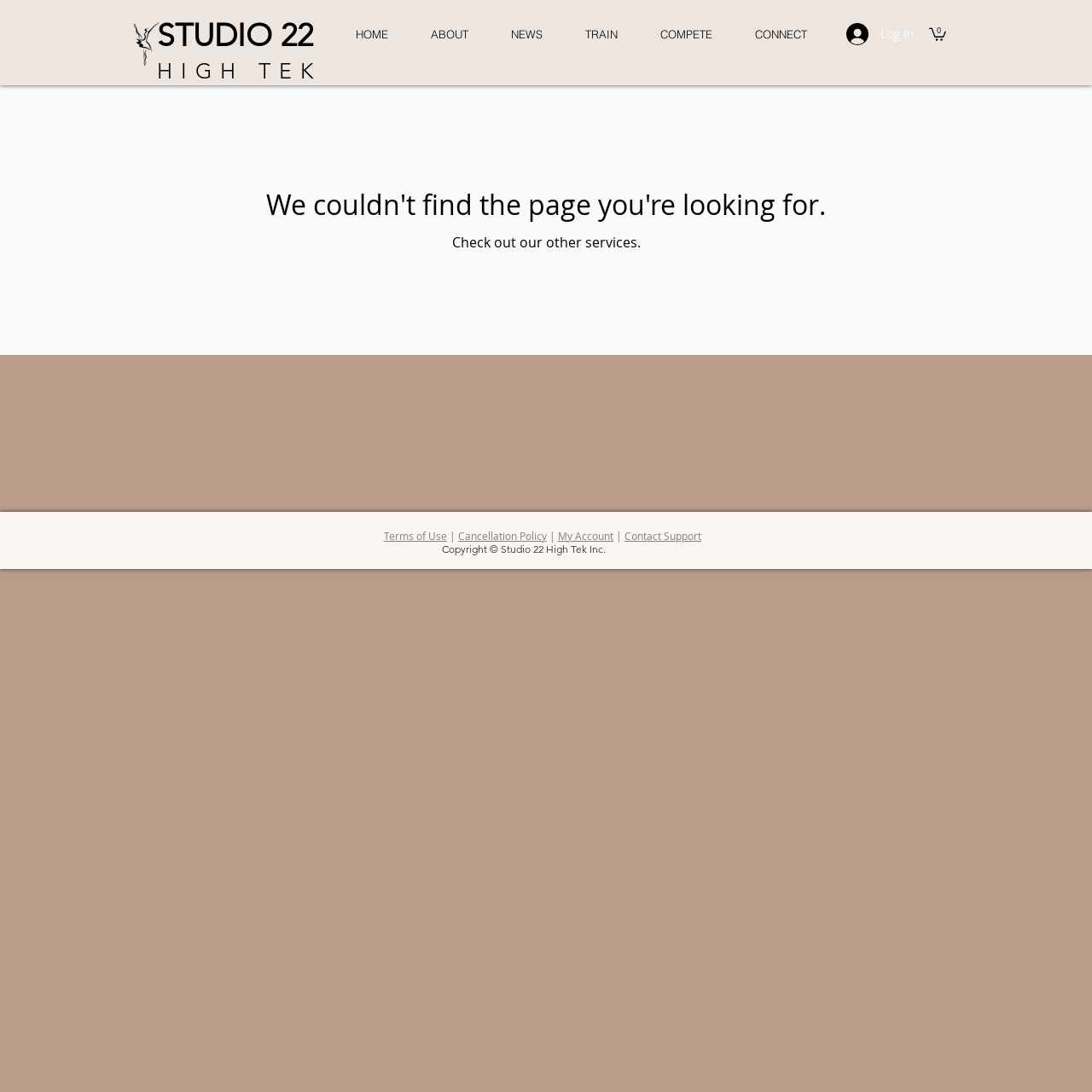Given the description of the UI element: "Terms of Use", predict the bounding box coordinates in the form of [left, top, right, bottom], with each value being a float between 0 and 1.

[0.352, 0.484, 0.409, 0.497]